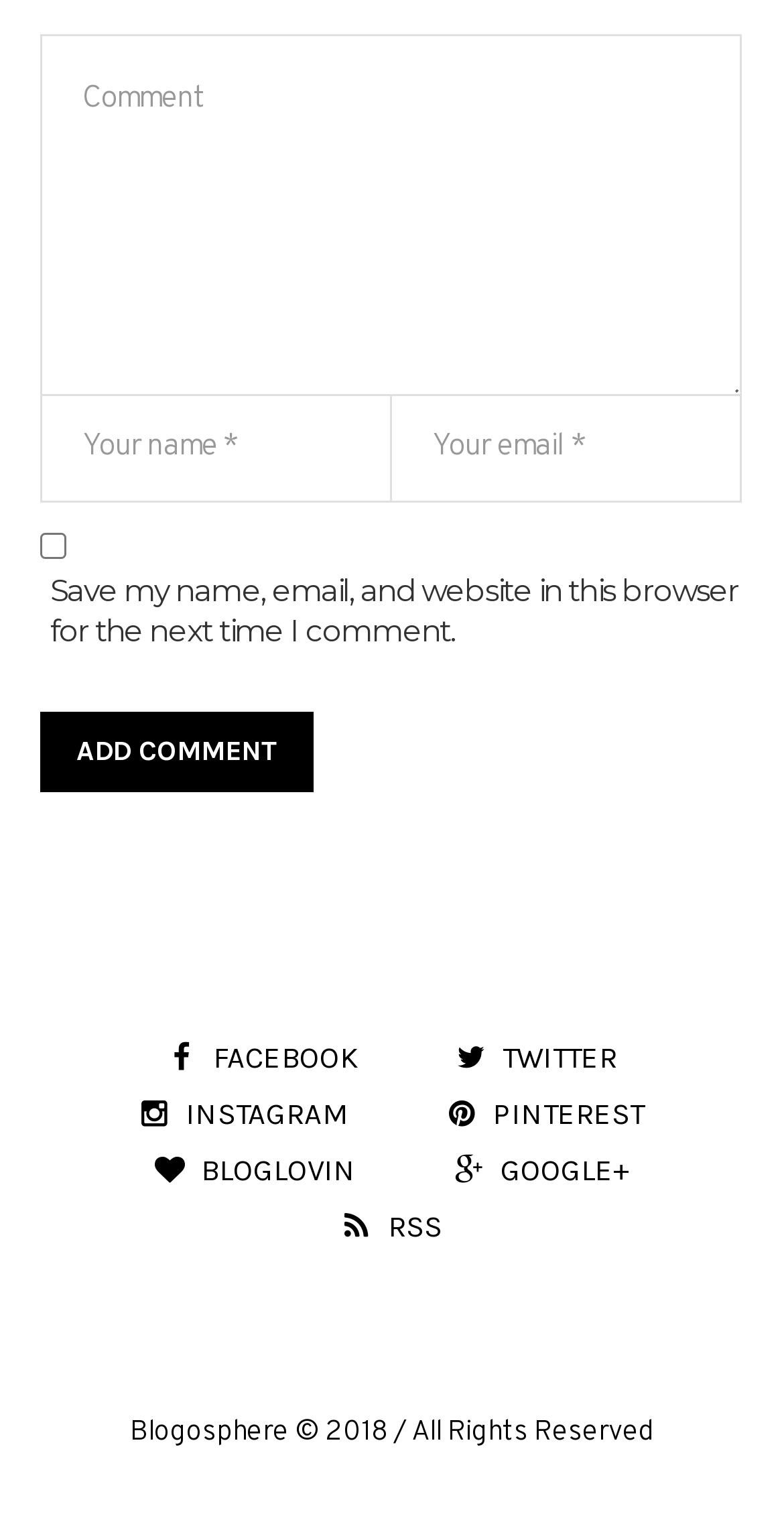Determine the bounding box for the UI element that matches this description: "Bloglovin".

[0.197, 0.789, 0.454, 0.821]